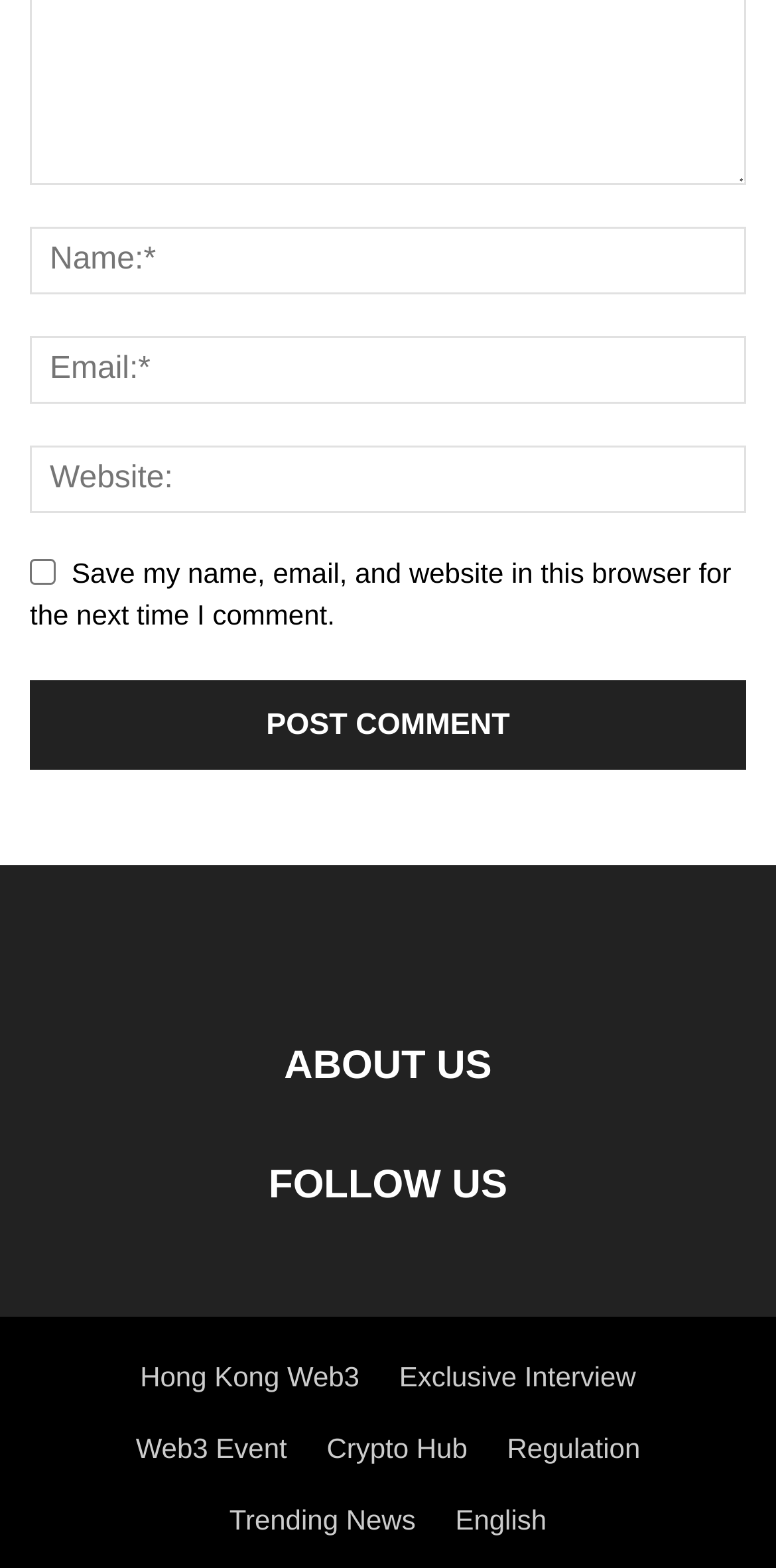Pinpoint the bounding box coordinates of the area that must be clicked to complete this instruction: "Enter your name".

[0.038, 0.145, 0.962, 0.188]